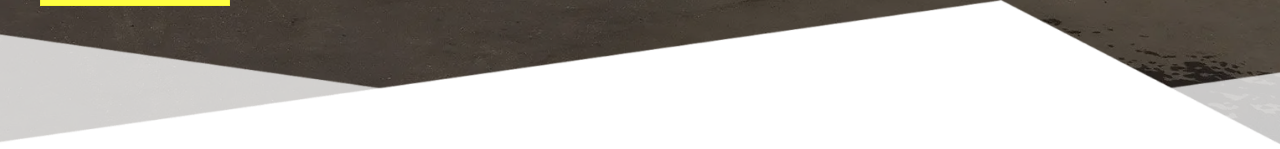What type of projects is the design potentially reflecting? Refer to the image and provide a one-word or short phrase answer.

Construction projects